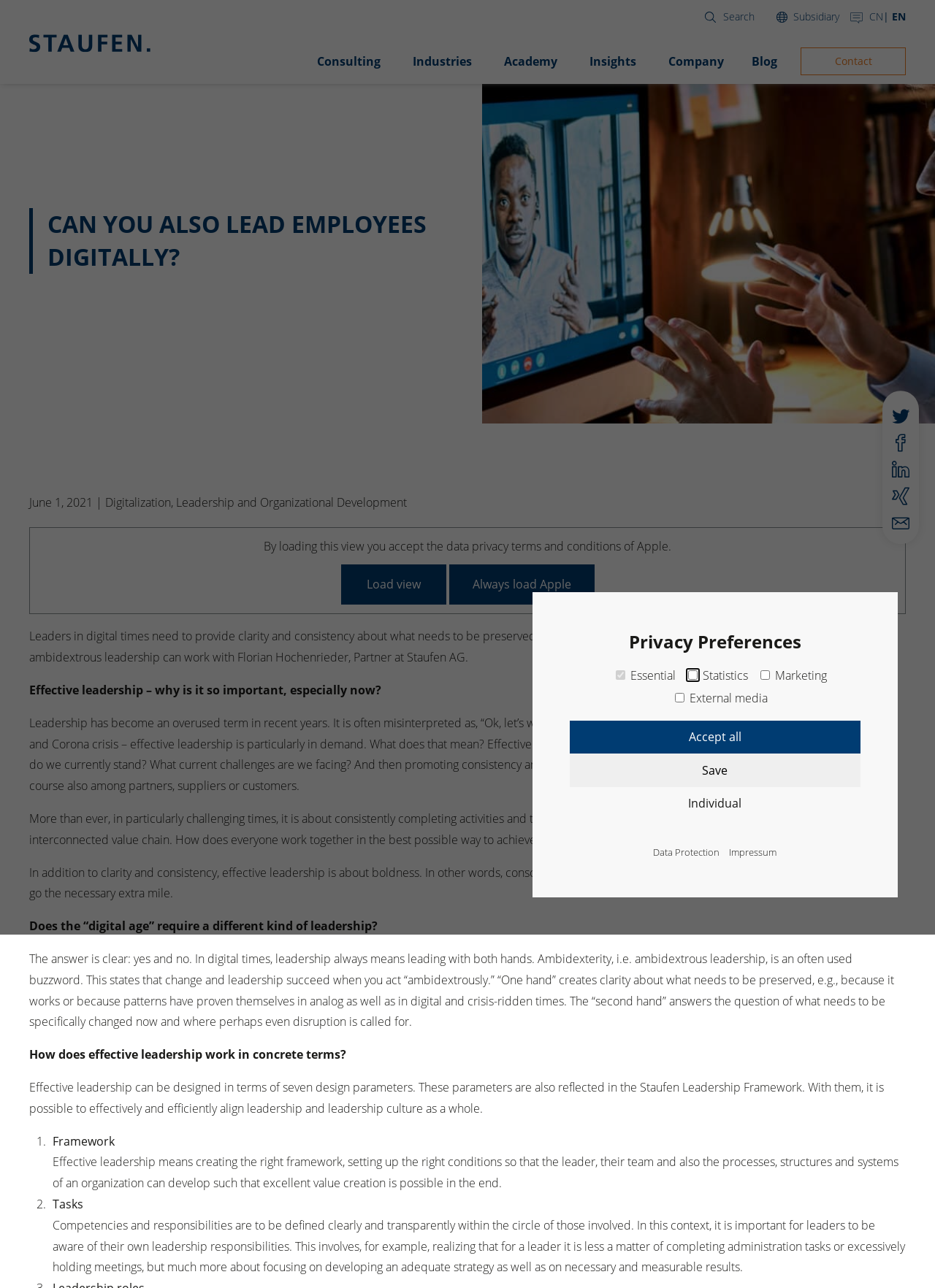Identify the bounding box coordinates for the region of the element that should be clicked to carry out the instruction: "Open privacy preferences". The bounding box coordinates should be four float numbers between 0 and 1, i.e., [left, top, right, bottom].

[0.609, 0.489, 0.92, 0.508]